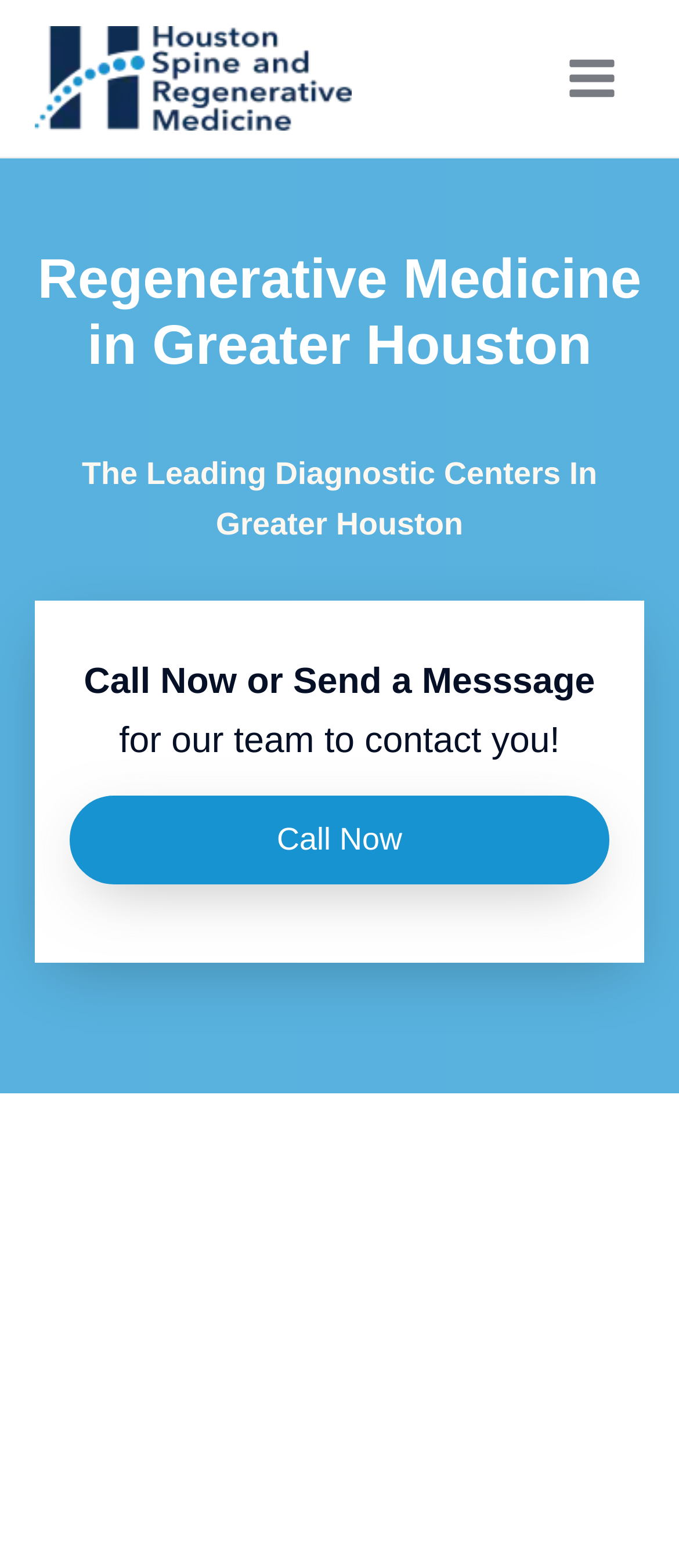Reply to the question with a brief word or phrase: How can I contact the medical center?

Call Now or Send a Message